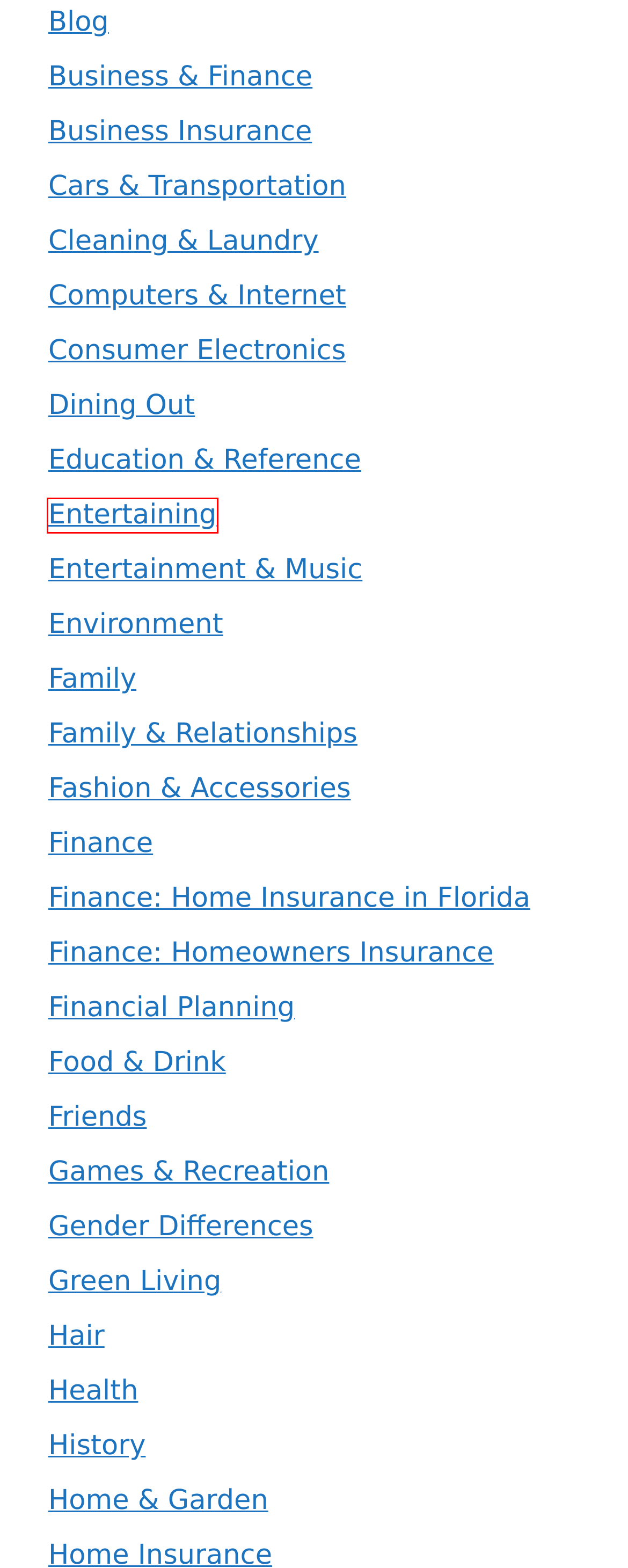You have a screenshot of a webpage with an element surrounded by a red bounding box. Choose the webpage description that best describes the new page after clicking the element inside the red bounding box. Here are the candidates:
A. Family
B. Education & Reference
C. Family & Relationships
D. Entertaining
E. Computers & Internet
F. Home & Garden
G. Cleaning & Laundry
H. Blog

D